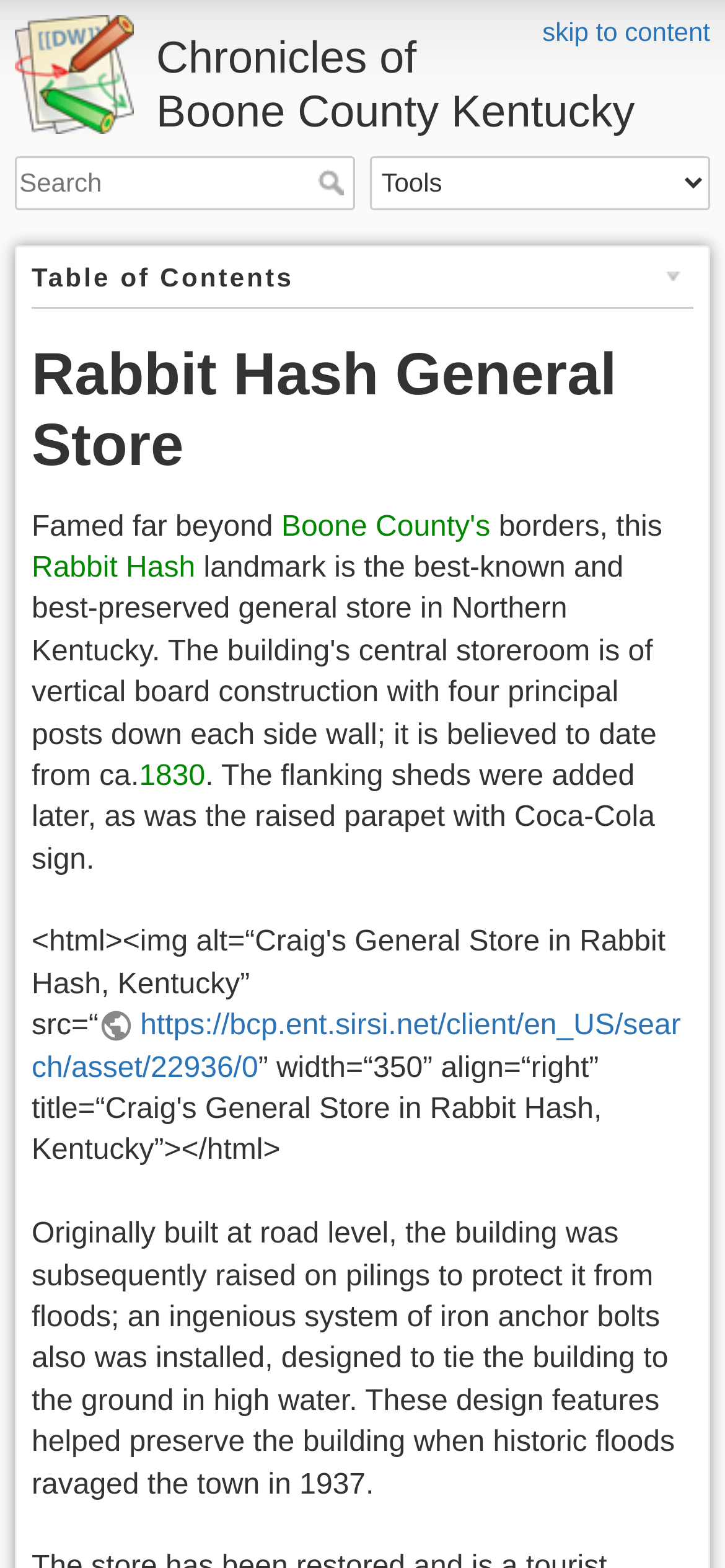Please identify the coordinates of the bounding box for the clickable region that will accomplish this instruction: "visit Rabbit Hash".

[0.044, 0.352, 0.269, 0.372]